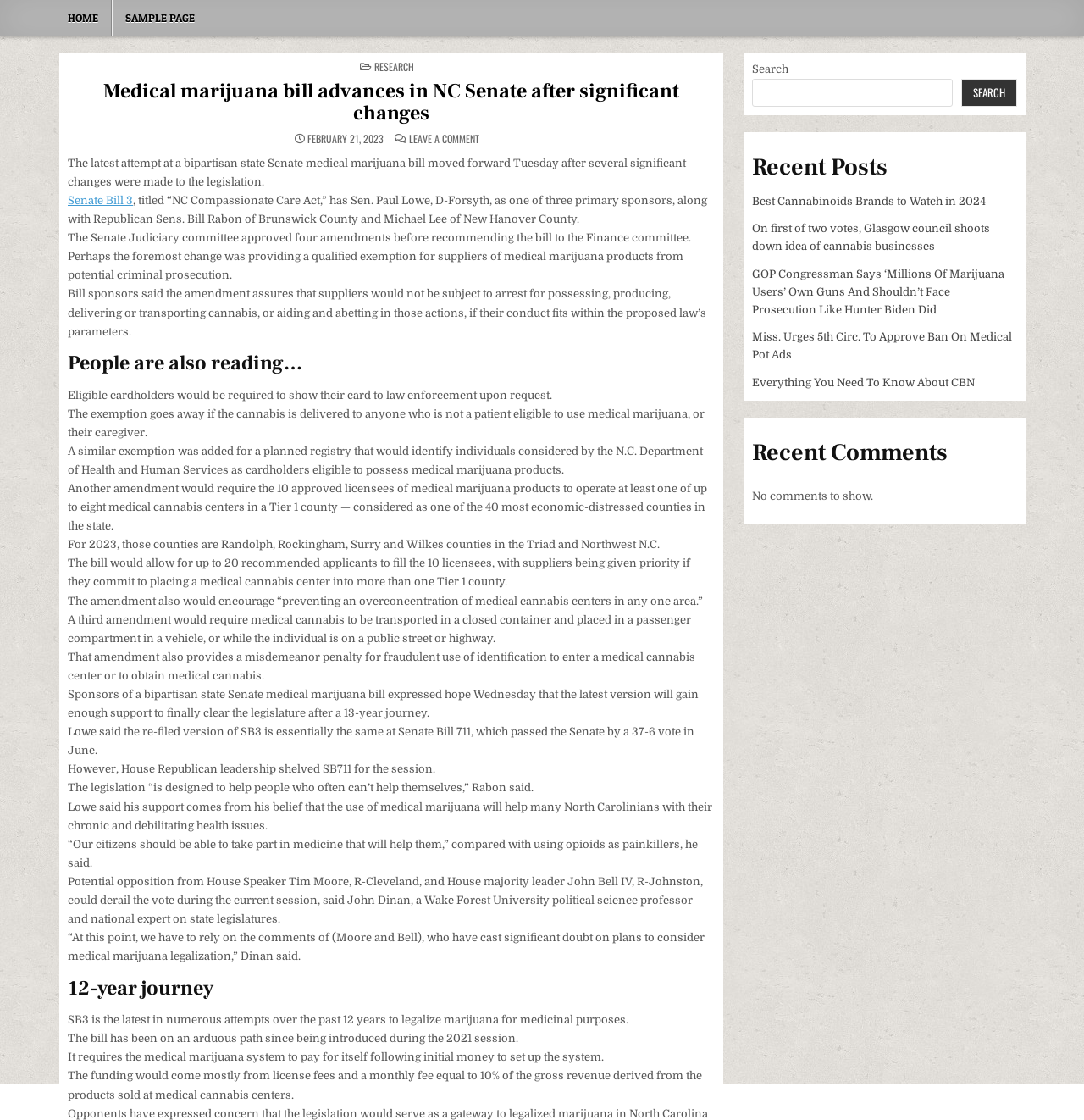Identify the coordinates of the bounding box for the element that must be clicked to accomplish the instruction: "View the RESEARCH page".

[0.345, 0.053, 0.382, 0.066]